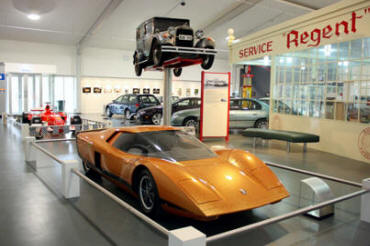What is suspended in mid-air above the sports car?
Offer a detailed and exhaustive answer to the question.

According to the caption, a vintage car is suspended in mid-air above the orange sports car, which creates a visual contrast between the classic and modern eras of automotive design.